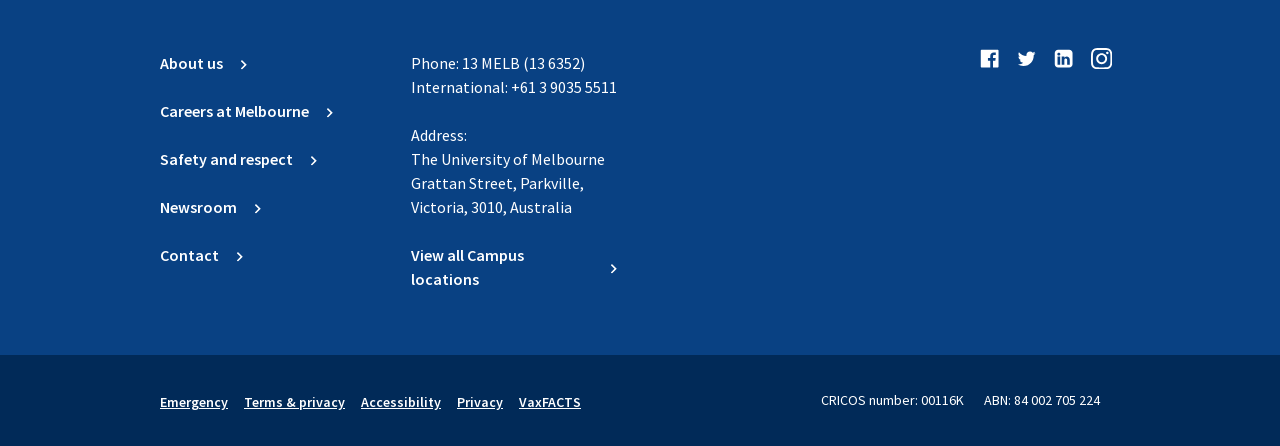Please determine the bounding box coordinates of the section I need to click to accomplish this instruction: "Contact us".

[0.125, 0.545, 0.191, 0.599]